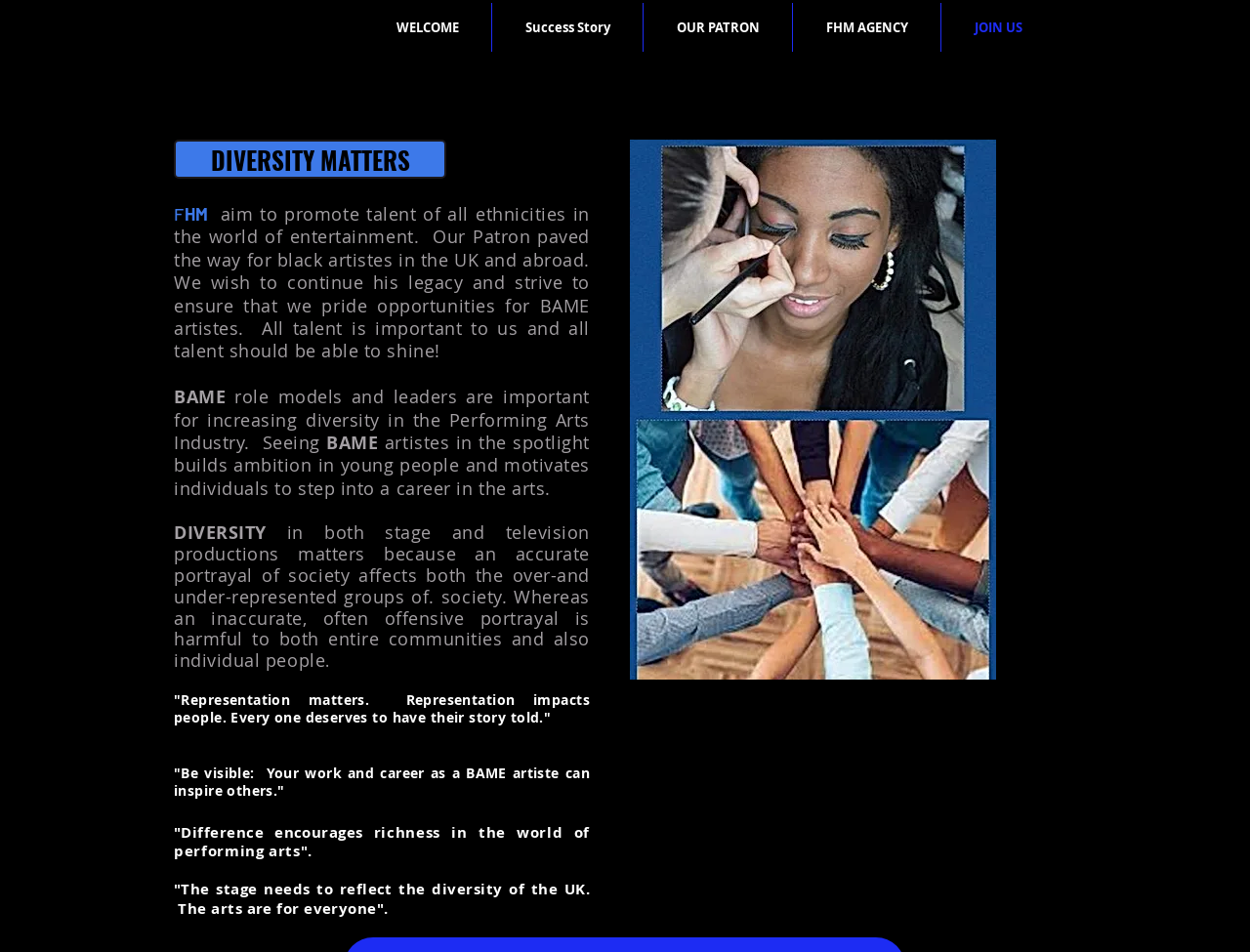Answer the question briefly using a single word or phrase: 
What is the message conveyed by the image on the webpage?

FHM Bame Talent